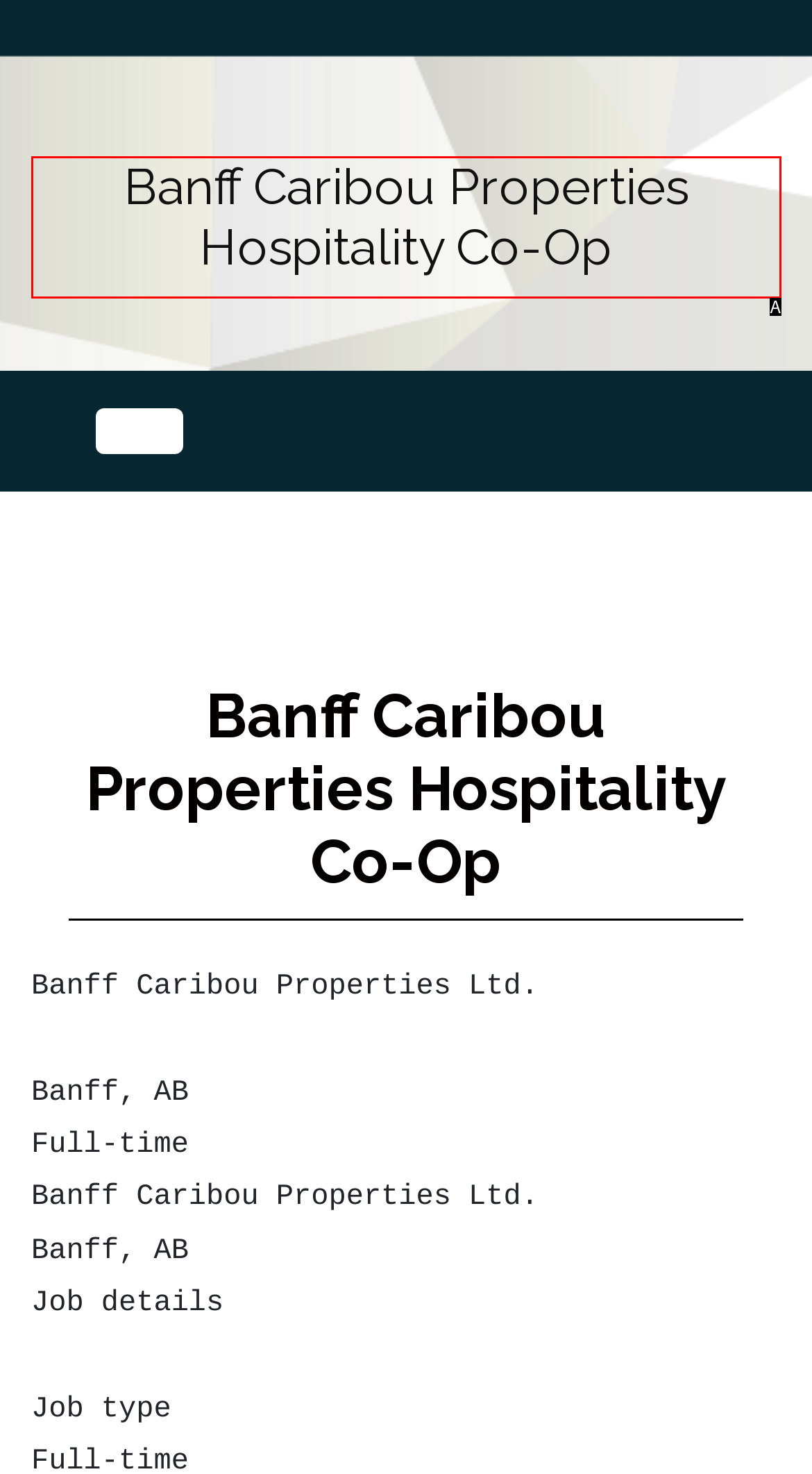Based on the element description: Banff Caribou Properties Hospitality Co-Op, choose the best matching option. Provide the letter of the option directly.

A